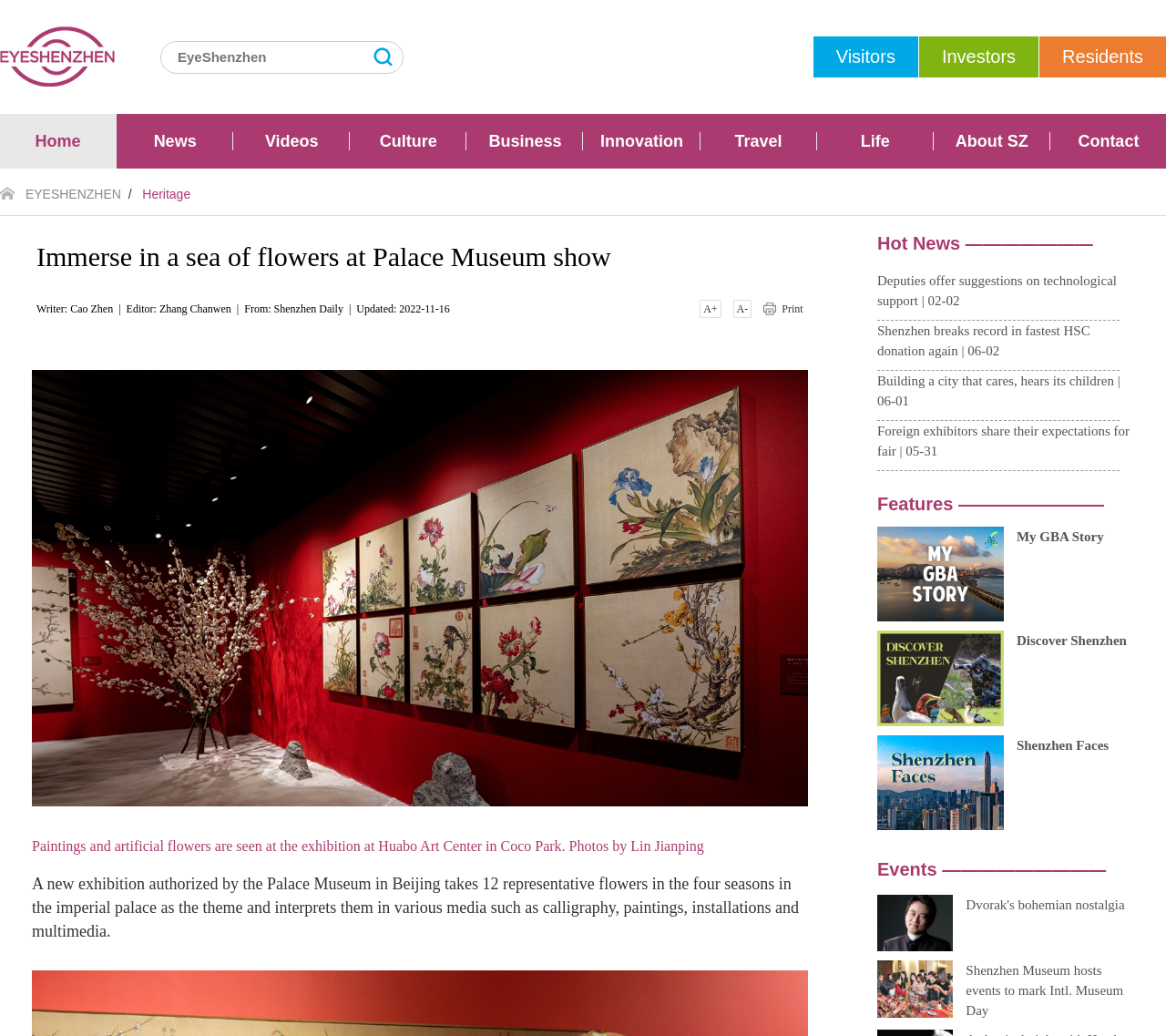Please find the bounding box coordinates of the element's region to be clicked to carry out this instruction: "Click the 'Visitors' link".

[0.697, 0.035, 0.787, 0.075]